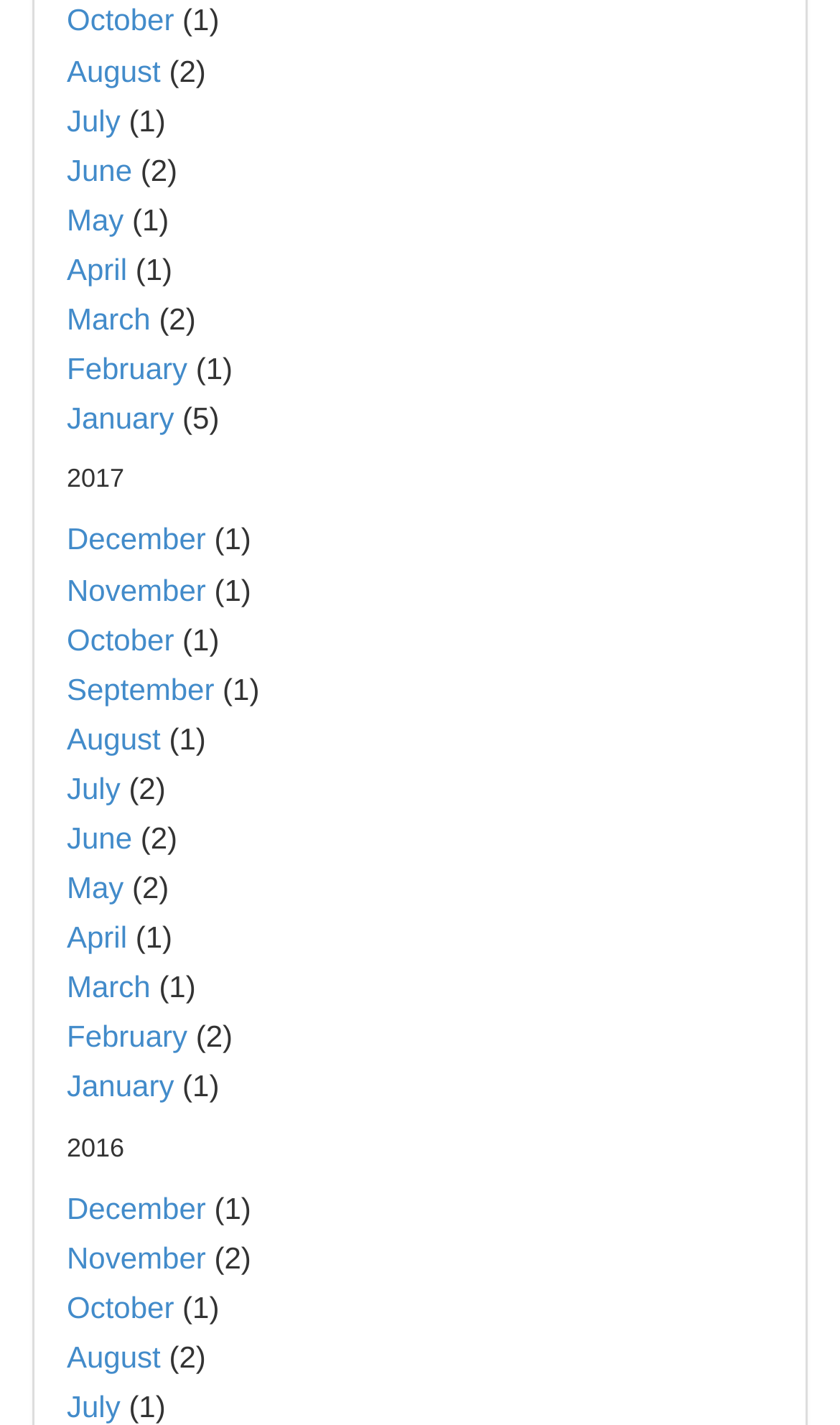Please find the bounding box coordinates of the element that must be clicked to perform the given instruction: "Go to January". The coordinates should be four float numbers from 0 to 1, i.e., [left, top, right, bottom].

[0.079, 0.75, 0.207, 0.775]